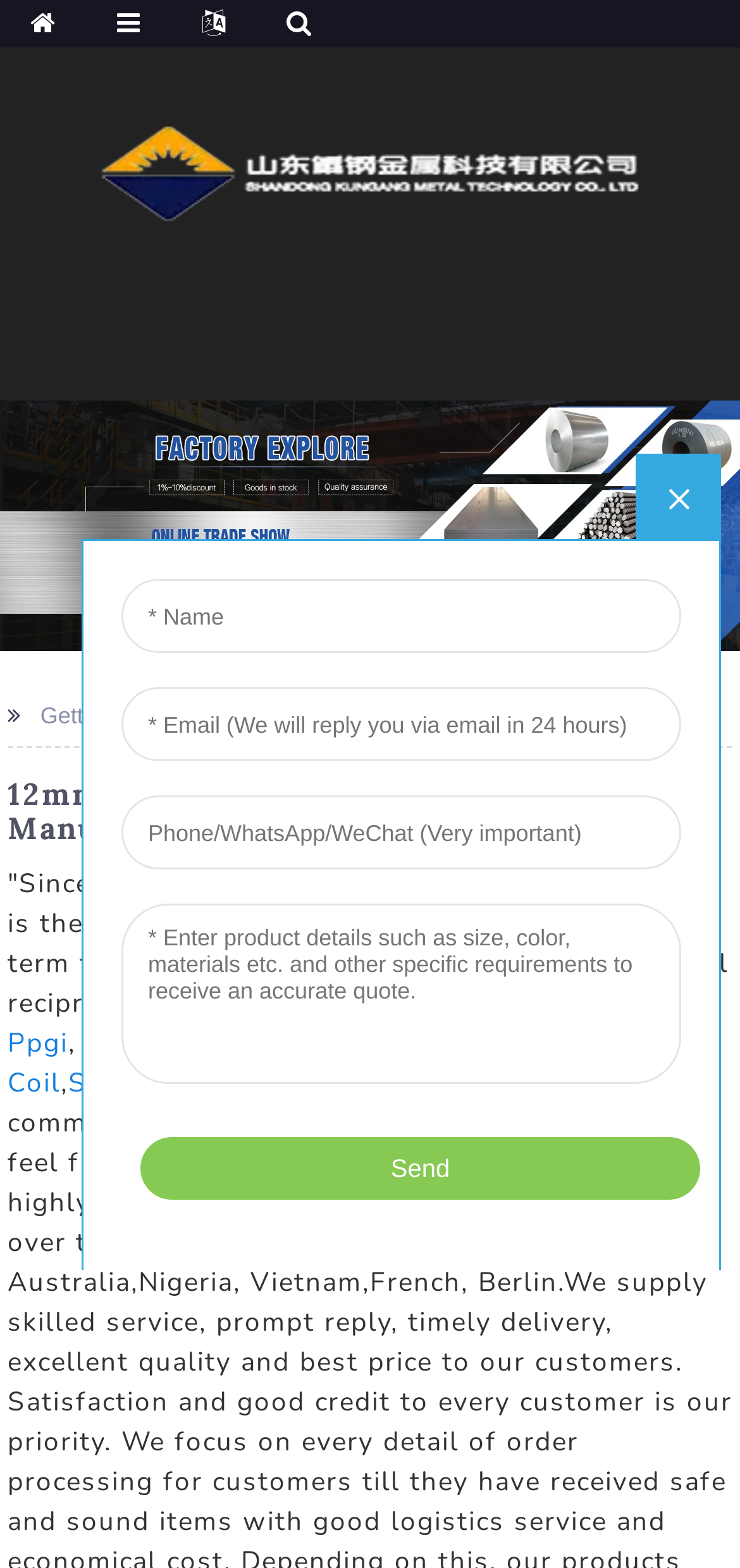What is the company's slogan?
Please give a detailed and thorough answer to the question, covering all relevant points.

I found the company's slogan by looking at the static text element that says '"Sincerity, Innovation, Rigorousness, and Efficiency" is the persistent conception of our firm to the long-term to develop together with consumers for mutual reciprocity and mutual advantage for 12mm Rebar,'. This text is likely the company's slogan because it is a concise phrase that summarizes the company's values and mission.